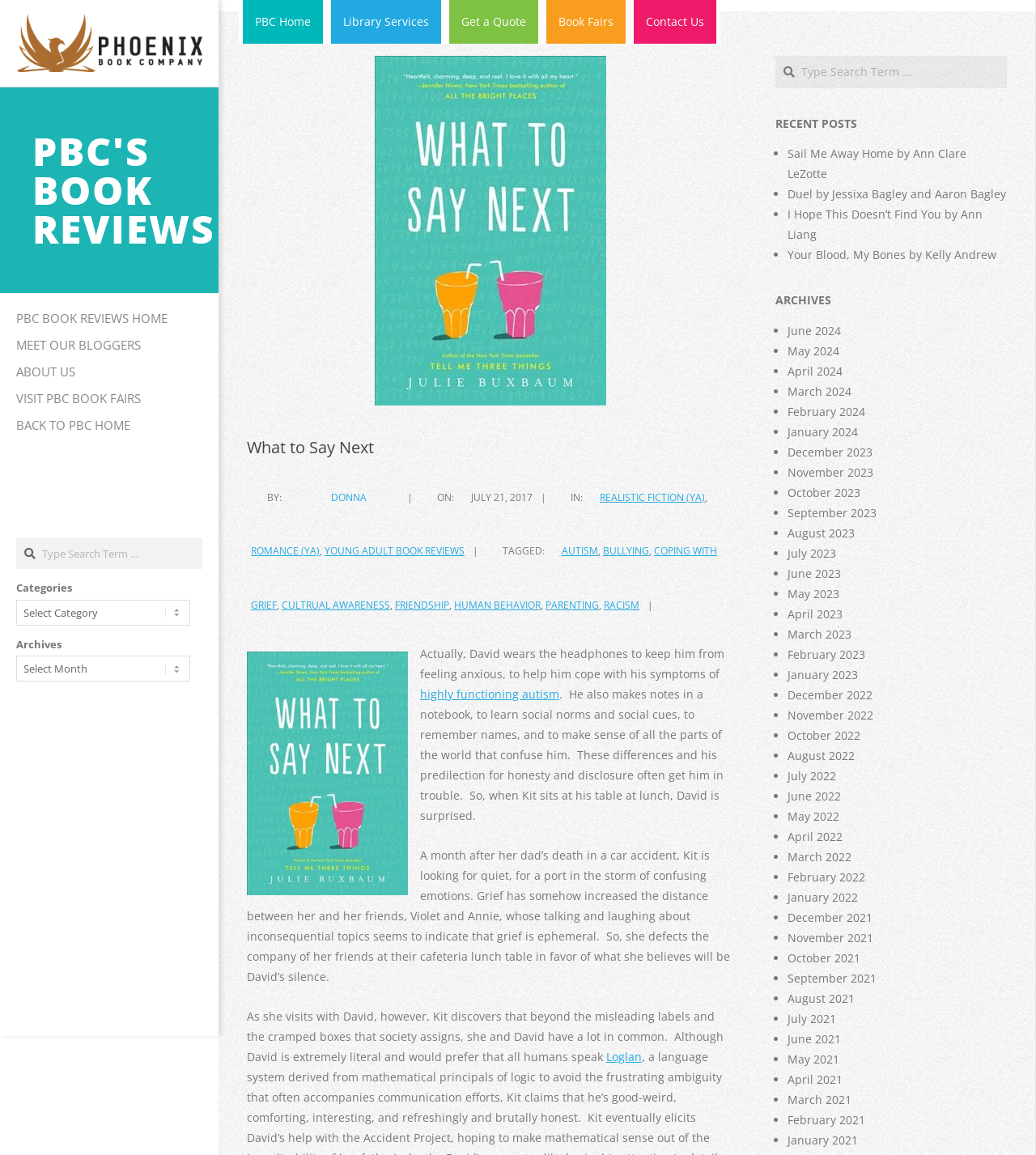Find and specify the bounding box coordinates that correspond to the clickable region for the instruction: "Select a category".

[0.016, 0.519, 0.184, 0.542]